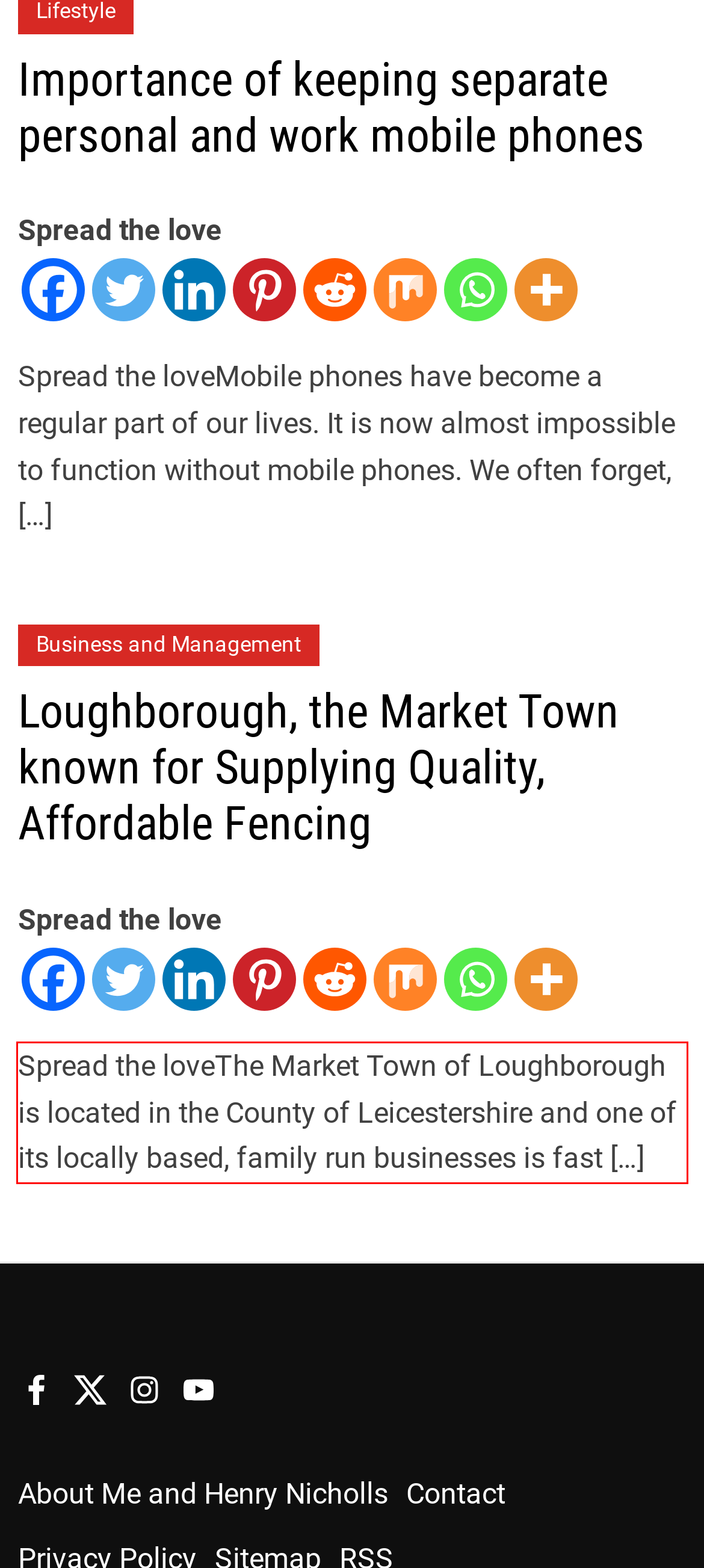Your task is to recognize and extract the text content from the UI element enclosed in the red bounding box on the webpage screenshot.

Spread the loveThe Market Town of Loughborough is located in the County of Leicestershire and one of its locally based, family run businesses is fast […]